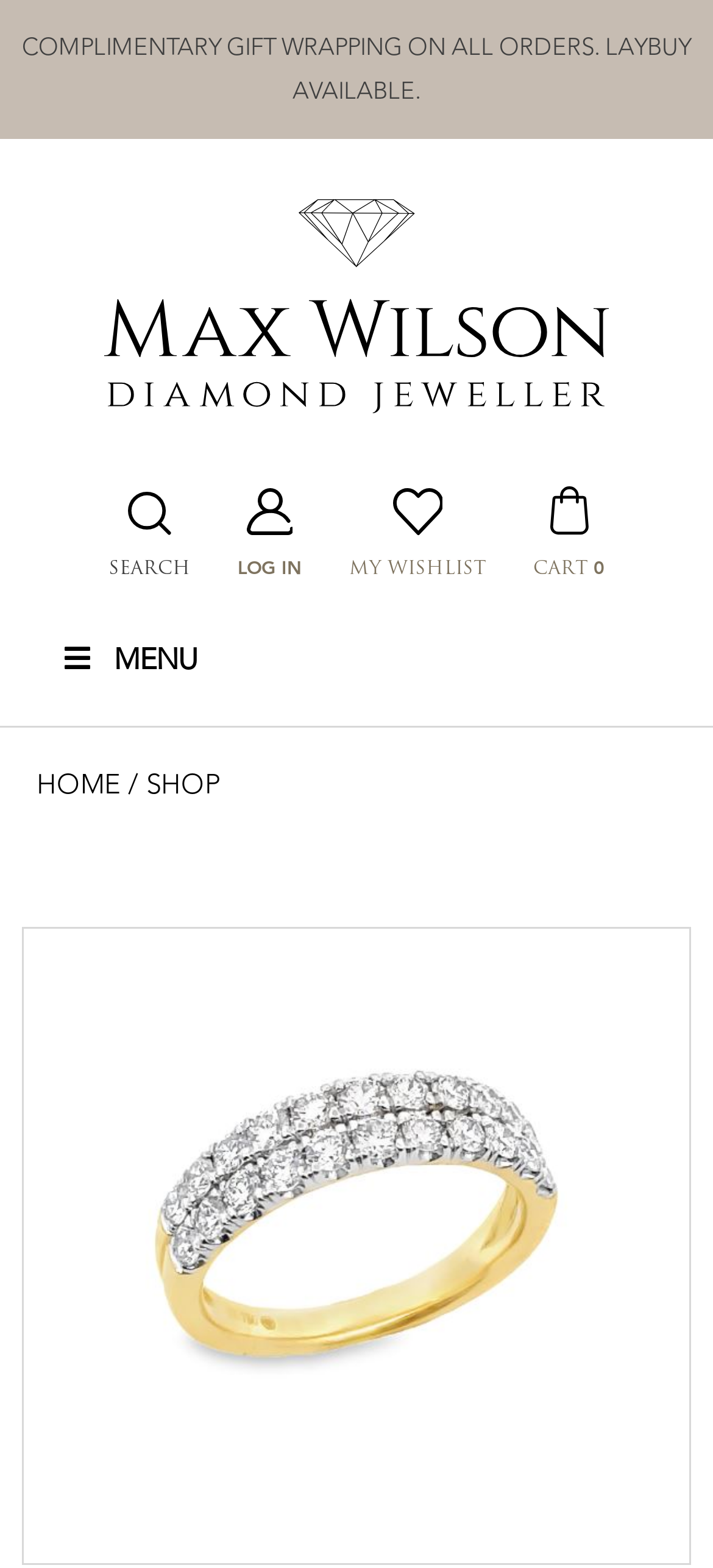Please predict the bounding box coordinates (top-left x, top-left y, bottom-right x, bottom-right y) for the UI element in the screenshot that fits the description: Cart 0

[0.719, 0.349, 0.876, 0.37]